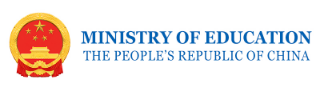Thoroughly describe the content and context of the image.

The image features the official logo of the Ministry of Education of the People's Republic of China. This emblem prominently displays a stylized representation of the national flag of China, which includes a golden star and four smaller stars against a red background, symbolizing the unity of the Chinese people under the leadership of the Communist Party. Below the emblem is the name "MINISTRY OF EDUCATION" in bold blue lettering, accompanied by the phrase "THE PEOPLE'S REPUBLIC OF CHINA," emphasizing the ministry’s authority and role in the country's educational governance. This logo is often used in official documents and announcements related to educational initiatives and policies.